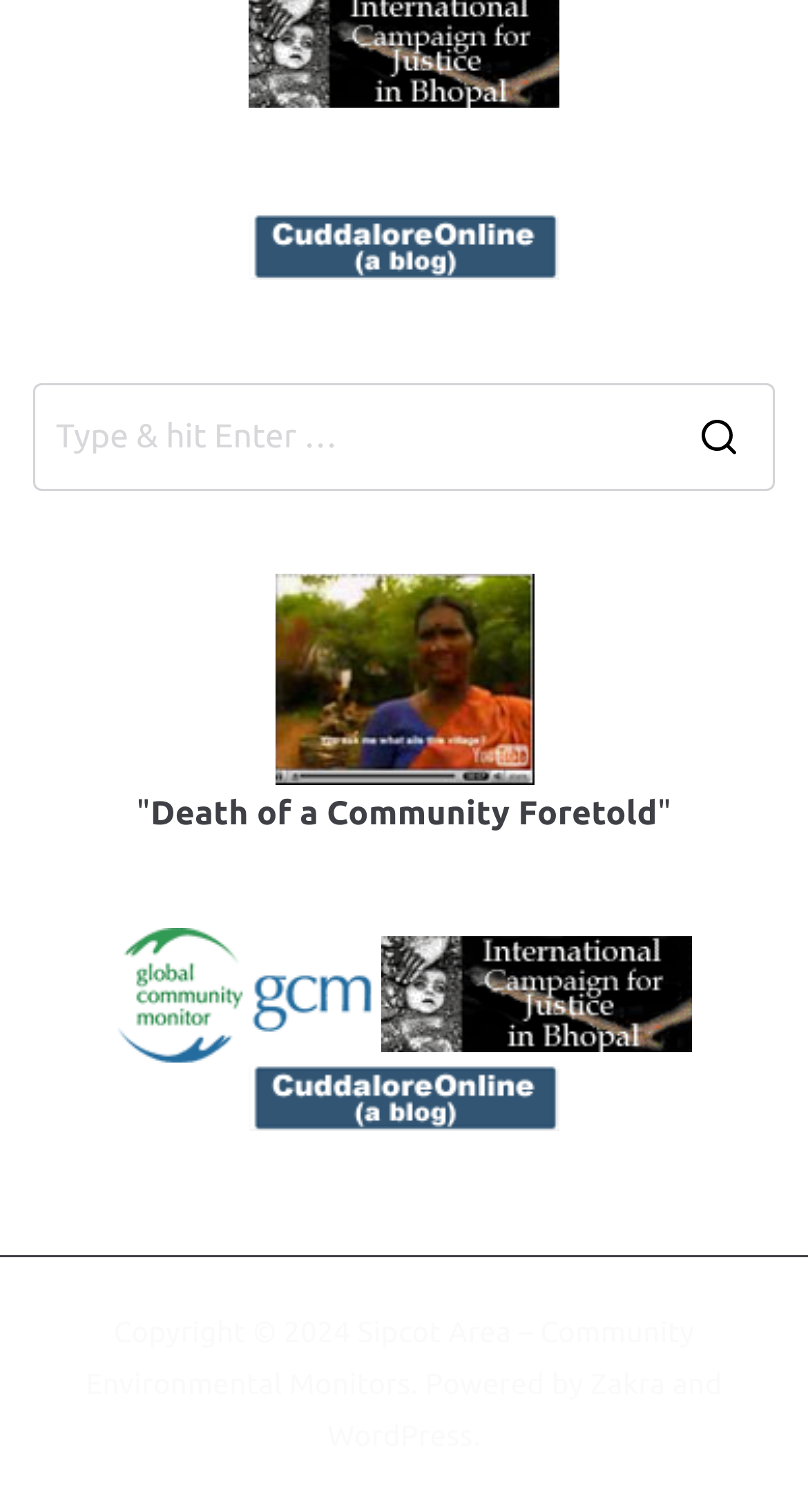Please locate the clickable area by providing the bounding box coordinates to follow this instruction: "Search for something".

[0.044, 0.255, 0.956, 0.323]